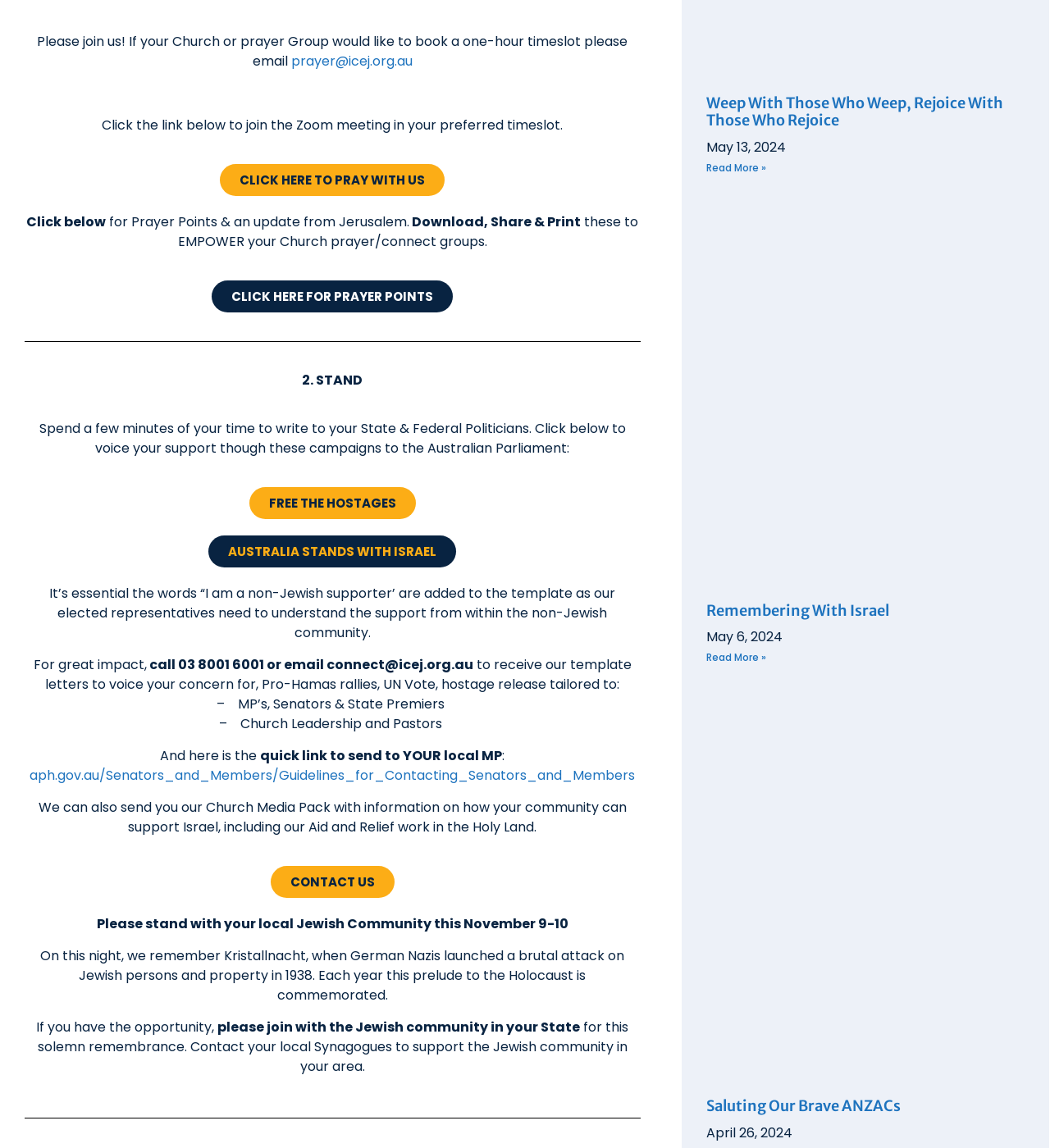What is the event being commemorated on November 9-10?
Please use the image to deliver a detailed and complete answer.

The text 'On this night, we remember Kristallnacht, when German Nazis launched a brutal attack on Jewish persons and property in 1938.' suggests that the event being commemorated on November 9-10 is Kristallnacht.